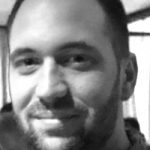What is the color of the image?
From the image, provide a succinct answer in one word or a short phrase.

Black and white